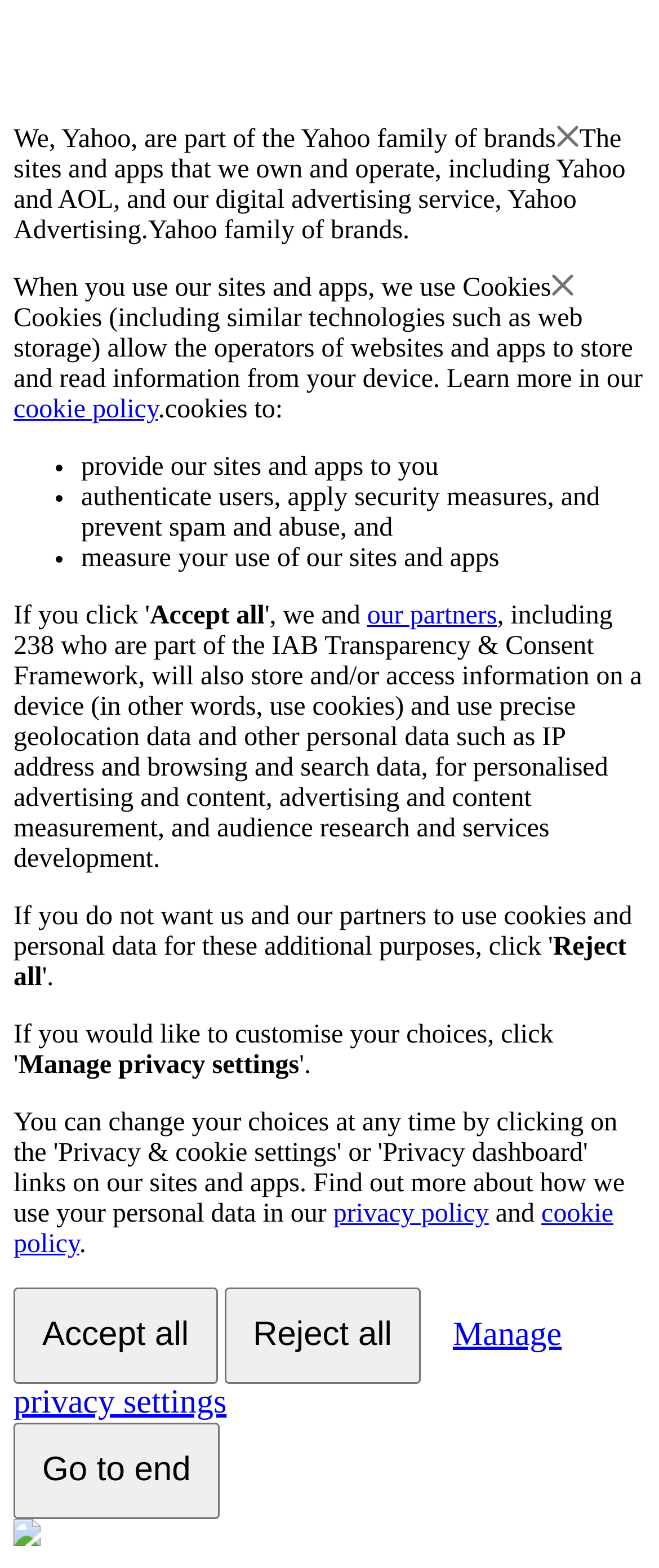Using the description "Go to end", predict the bounding box of the relevant HTML element.

[0.021, 0.907, 0.333, 0.969]